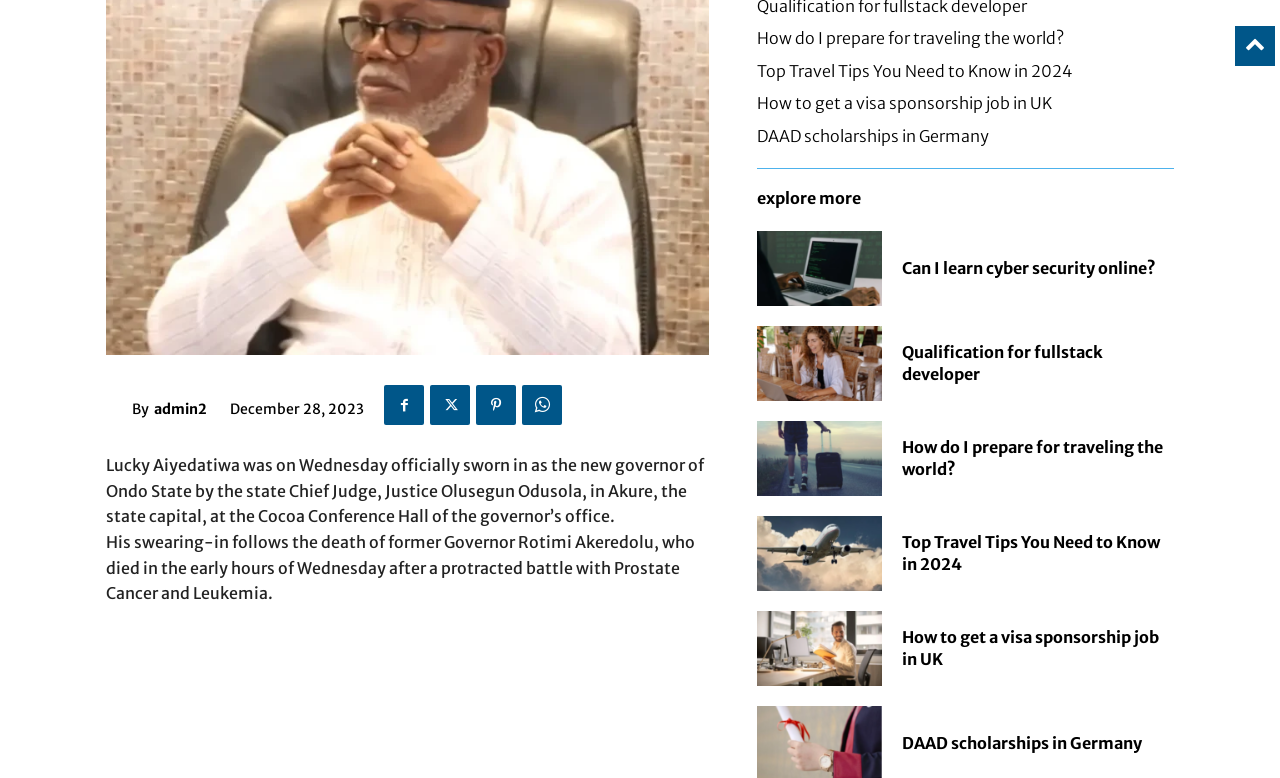Determine the bounding box for the UI element as described: "DAAD scholarships in Germany". The coordinates should be represented as four float numbers between 0 and 1, formatted as [left, top, right, bottom].

[0.591, 0.161, 0.773, 0.187]